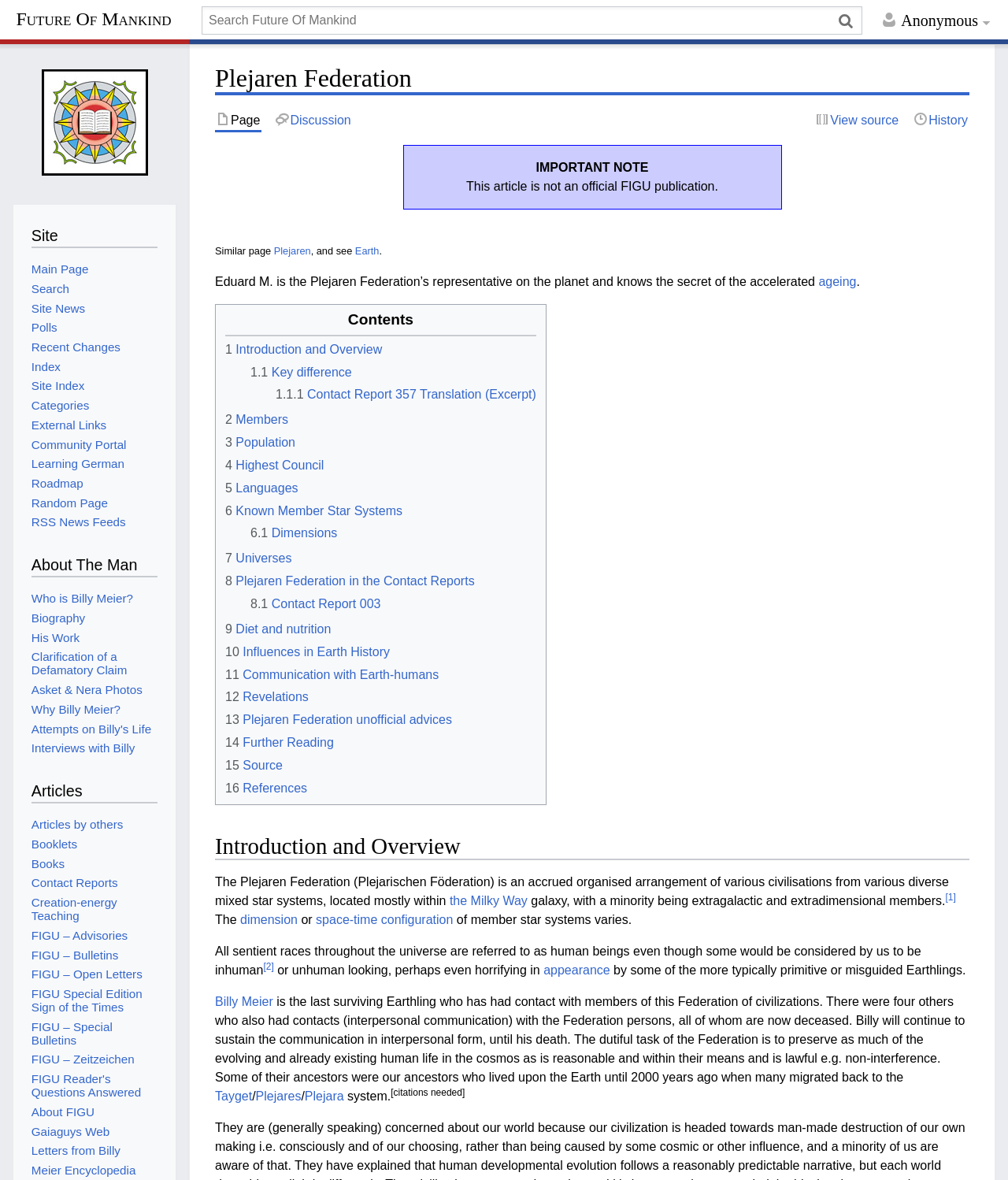What is the purpose of the Plejaren Federation?
Please provide a detailed answer to the question.

The purpose of the Plejaren Federation can be inferred from the text 'The dutiful task of the Federation is to preserve as much of the evolving and already existing human life in the cosmos as is reasonable and within their means and is lawful e.g. non-interference.' which suggests that the federation's goal is to preserve human life.